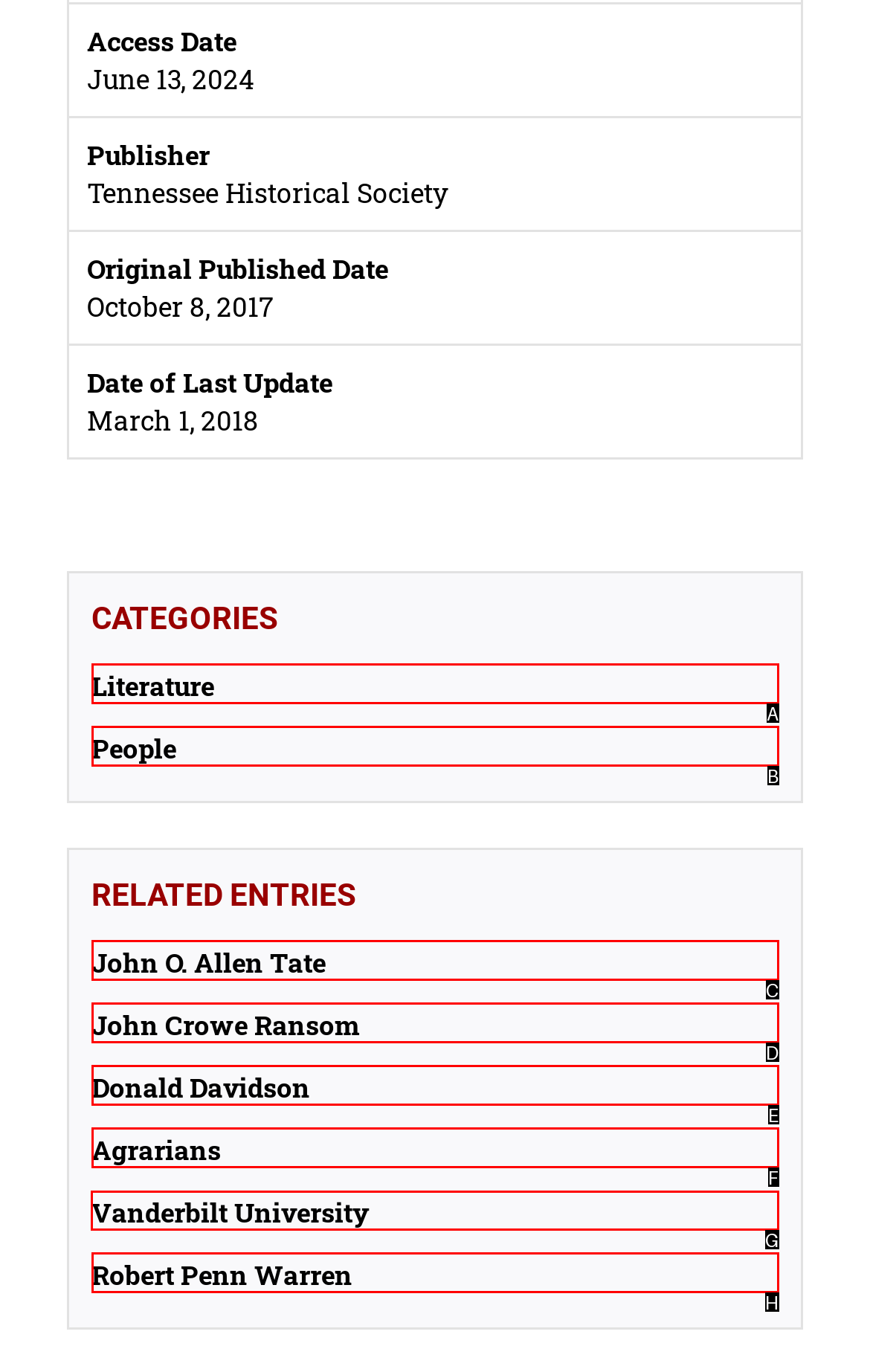Identify the correct UI element to click for this instruction: explore Vanderbilt University
Respond with the appropriate option's letter from the provided choices directly.

G